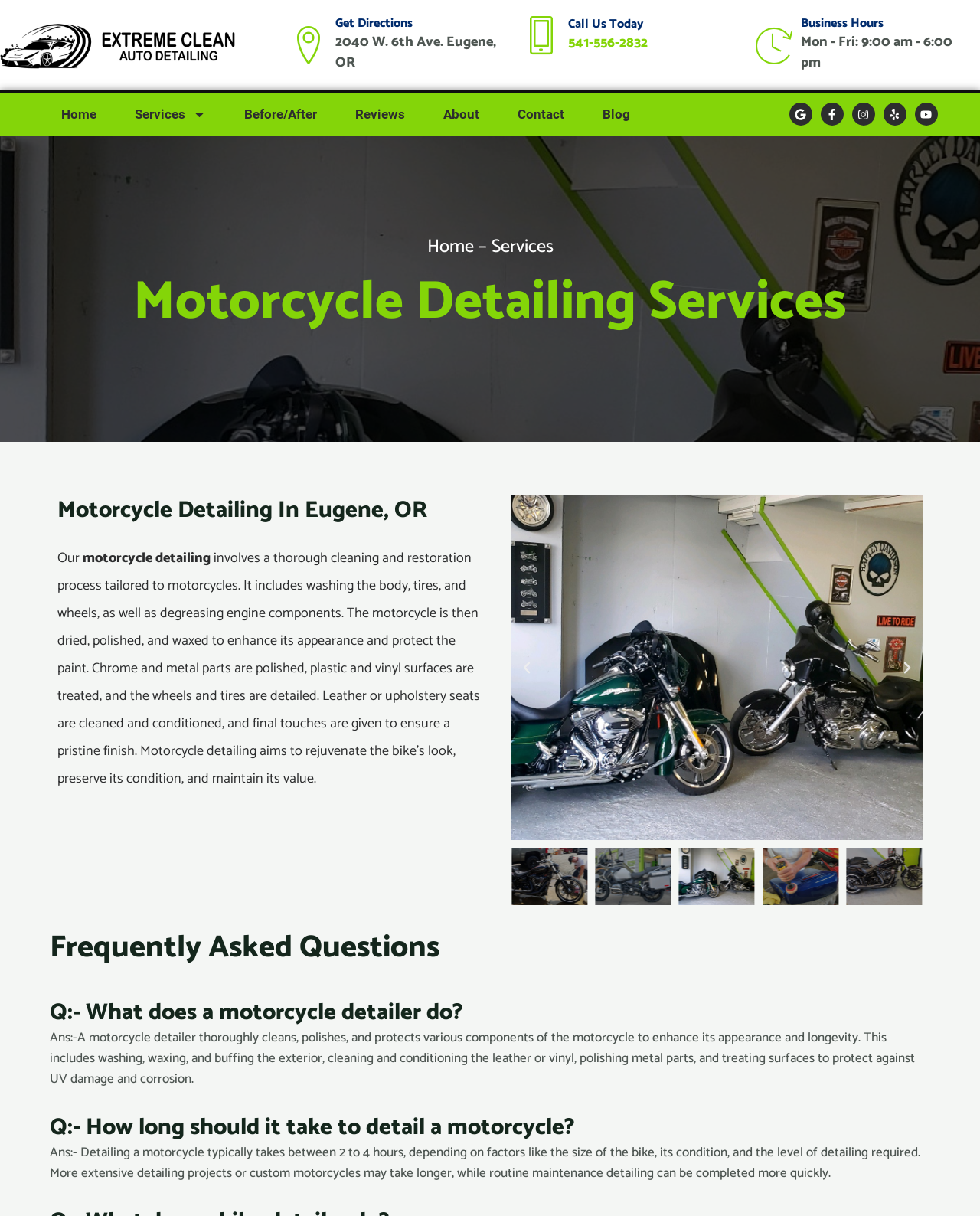Provide the bounding box coordinates of the HTML element this sentence describes: "Blog".

[0.595, 0.076, 0.662, 0.111]